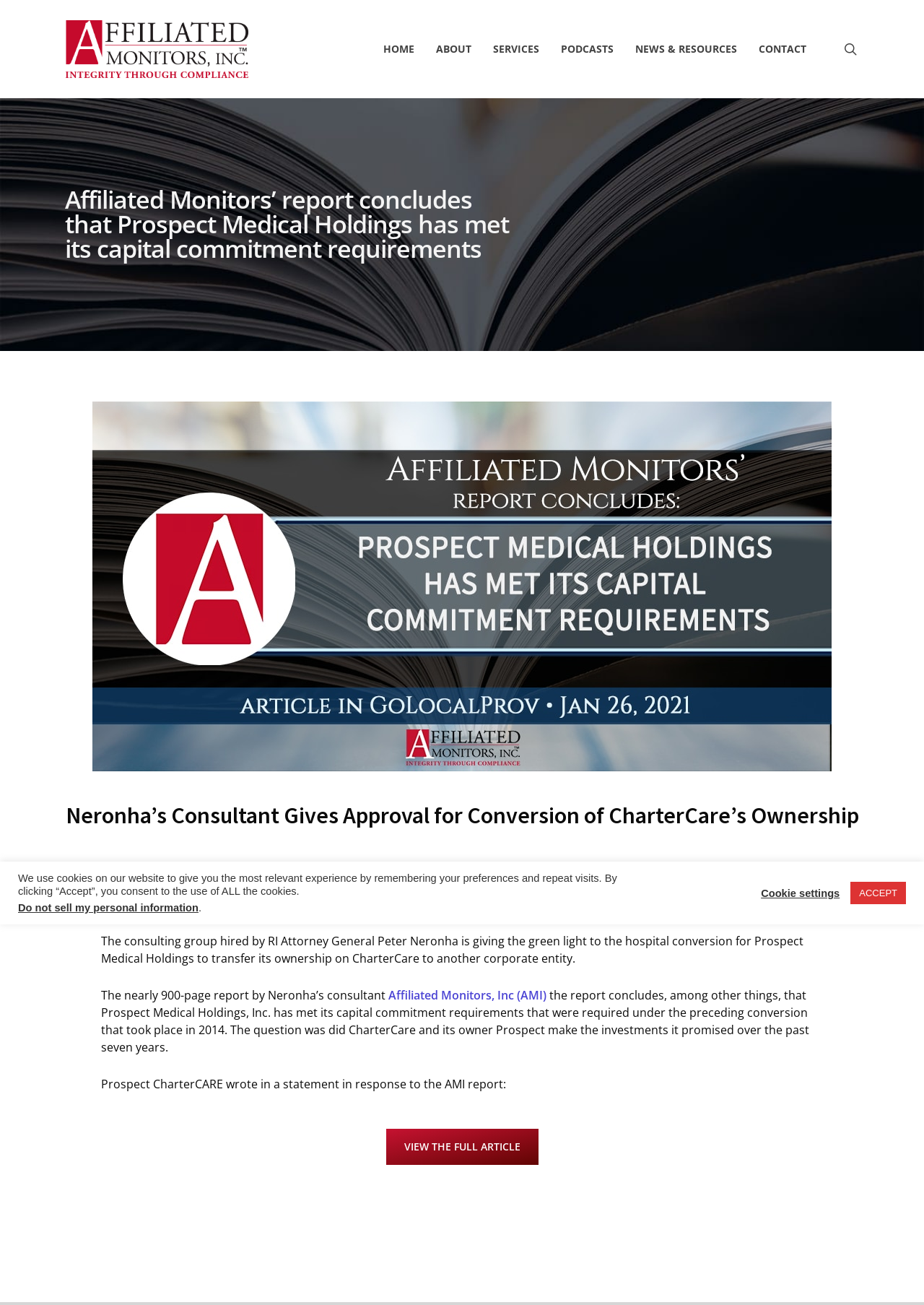Please locate the bounding box coordinates of the region I need to click to follow this instruction: "view full article".

[0.418, 0.865, 0.582, 0.893]